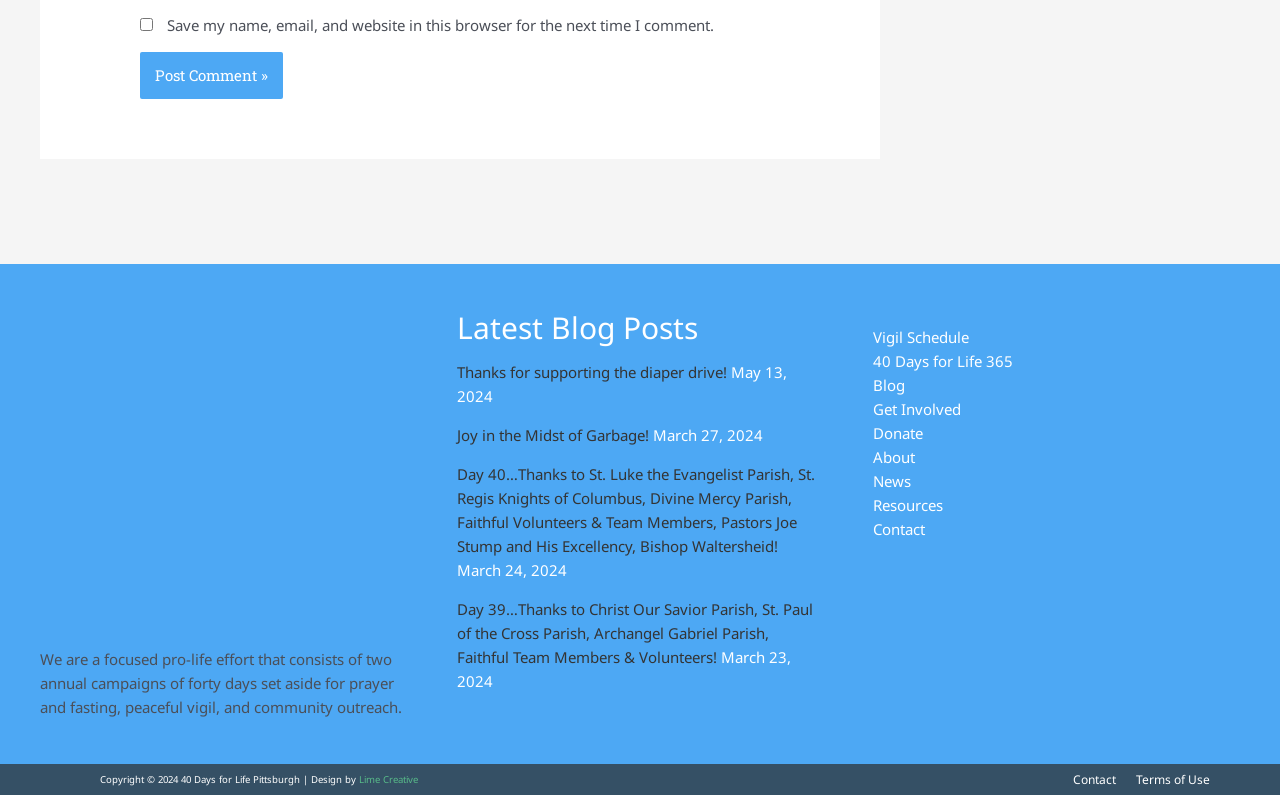Please identify the bounding box coordinates of the element that needs to be clicked to execute the following command: "Visit the Vigil Schedule page". Provide the bounding box using four float numbers between 0 and 1, formatted as [left, top, right, bottom].

[0.682, 0.412, 0.757, 0.437]